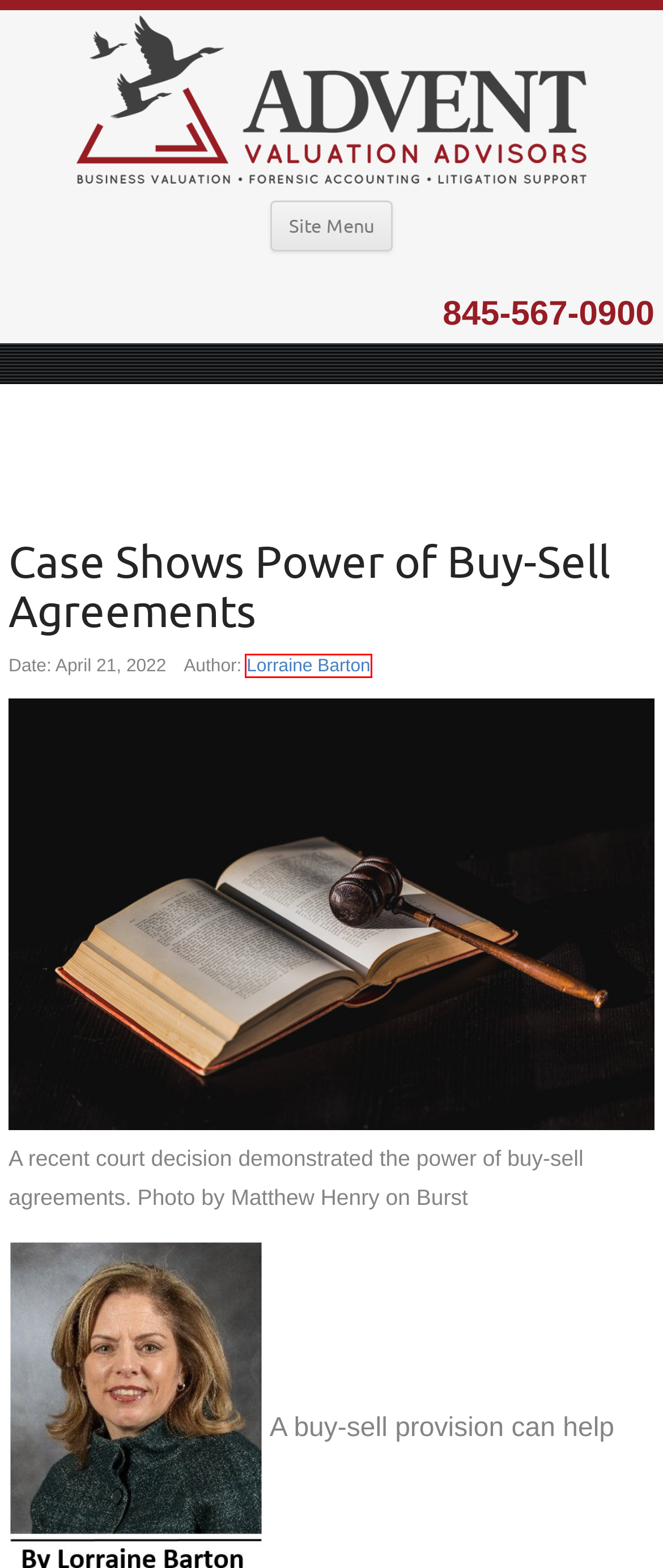You are presented with a screenshot of a webpage that includes a red bounding box around an element. Determine which webpage description best matches the page that results from clicking the element within the red bounding box. Here are the candidates:
A. Compensation or Dividend: Know the Difference - Advent Valuation Advisors
B. Get The Advent Advantage with Advent Valuation Advisors
C. Business Valuation Hudson Valley Archives - Advent Valuation Advisors
D. Lorraine Barton, Author at Advent Valuation Advisors
E. What to do if a Spouse Cheats ... on Taxes - Advent Valuation Advisors
F. Business Valuation near me Archives - Advent Valuation Advisors
G. Business Valuation Archives - Advent Valuation Advisors
H. What is 'Known or Knowable' on Value Date? - Advent Valuation Advisors

D